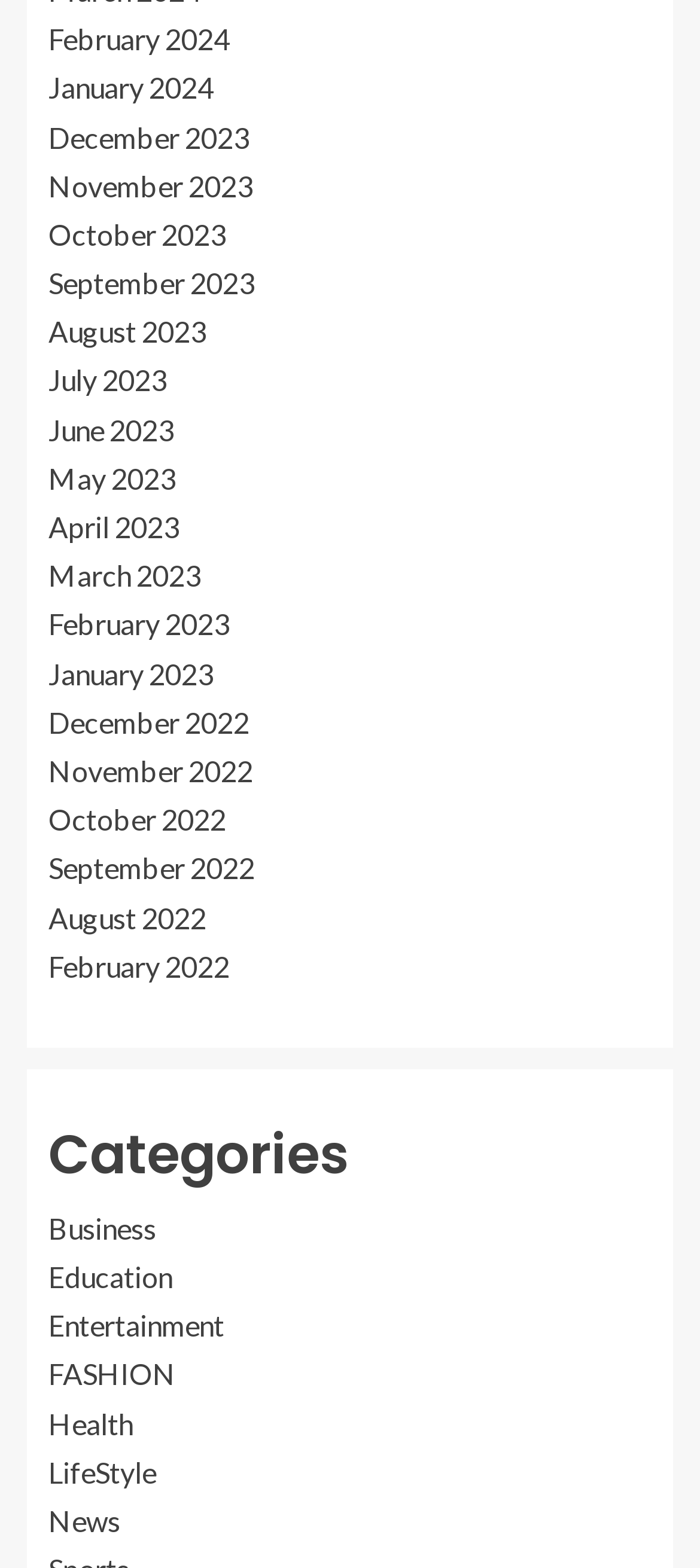What is the vertical position of the 'Categories' heading?
Please give a detailed and elaborate answer to the question.

I compared the y1 and y2 coordinates of the 'Categories' heading with those of the links above it and found that it is located below the list of months.